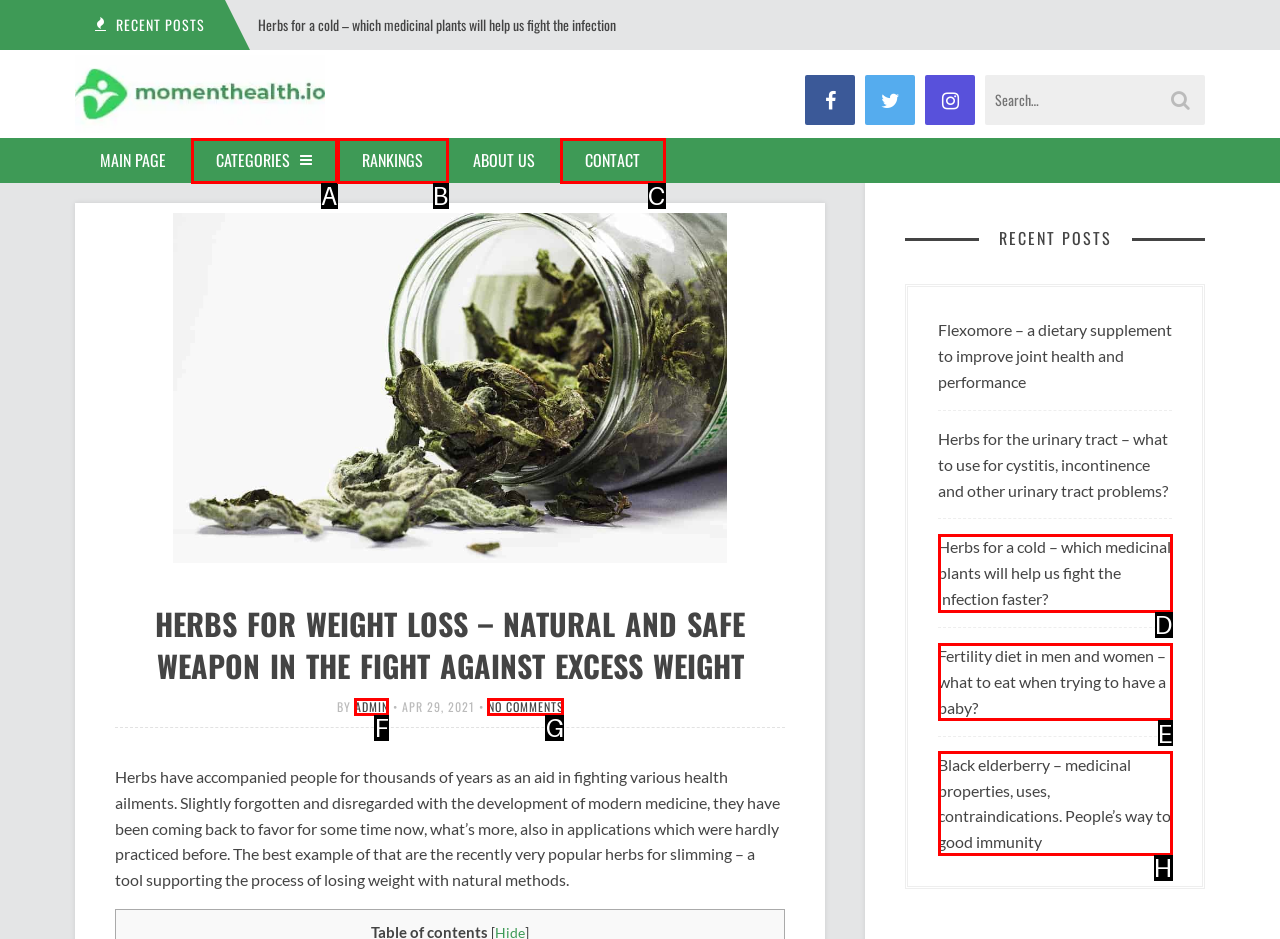Identify the option that corresponds to the given description: admin. Reply with the letter of the chosen option directly.

F